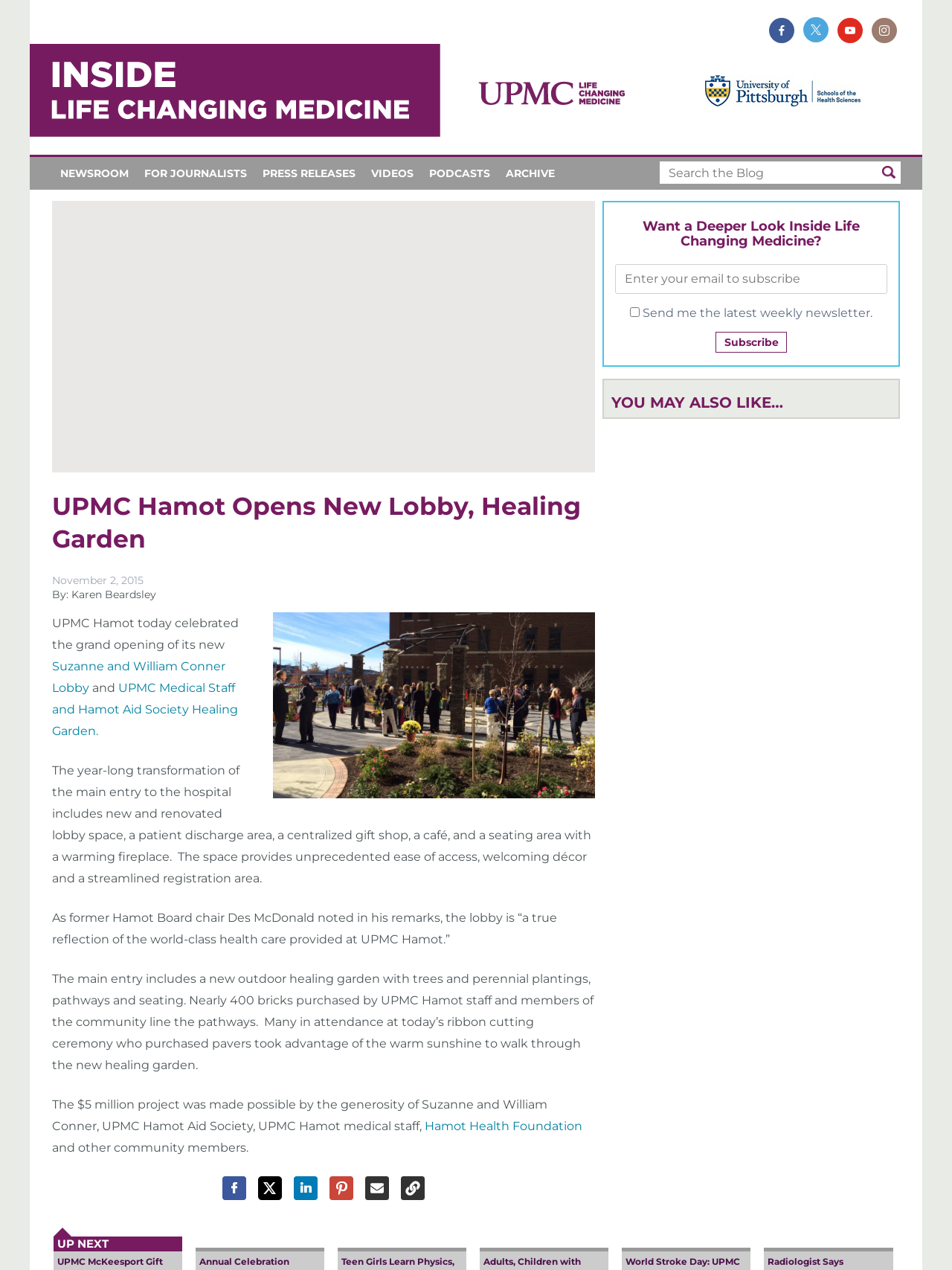Determine the bounding box coordinates in the format (top-left x, top-left y, bottom-right x, bottom-right y). Ensure all values are floating point numbers between 0 and 1. Identify the bounding box of the UI element described by: Suzanne and William Conner Lobby

[0.055, 0.519, 0.237, 0.547]